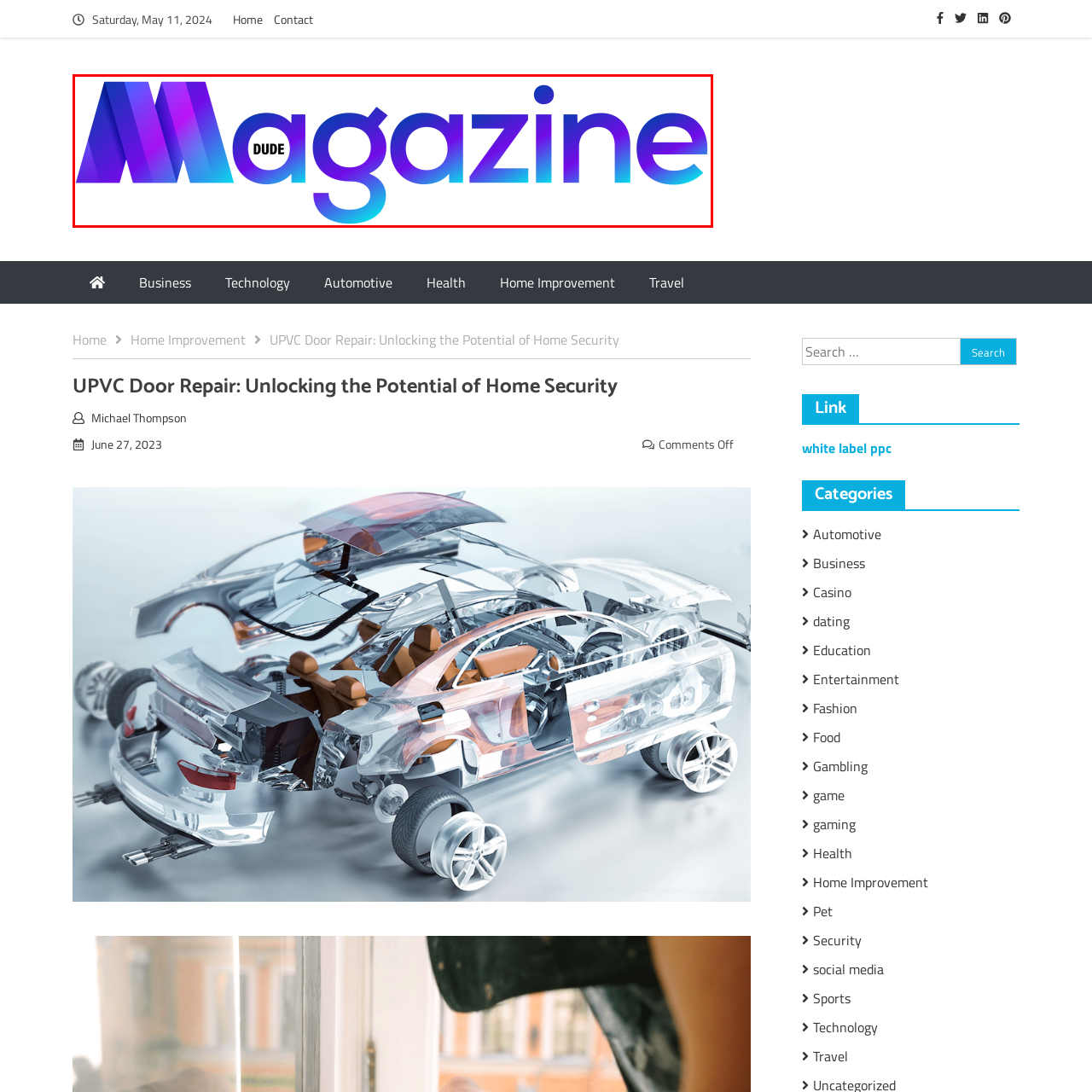Compose a thorough description of the image encased in the red perimeter.

The image features a vibrant and eye-catching logo for "Dude Magazine." The logo employs a dynamic color gradient that transitions from deep purple to bright blue, creating a youthful and modern aesthetic. The word "Dude" is prominently displayed in bold, black font, nestled in the center of the design, emphasizing a casual and inviting tone. Surrounding it, the word "magazine" is stylized in a playful script, reinforcing the magazine's appealing and approachable identity. This design encapsulates the essence of a contemporary lifestyle publication focused on engaging its audience with a fun, vibrant visual identity.